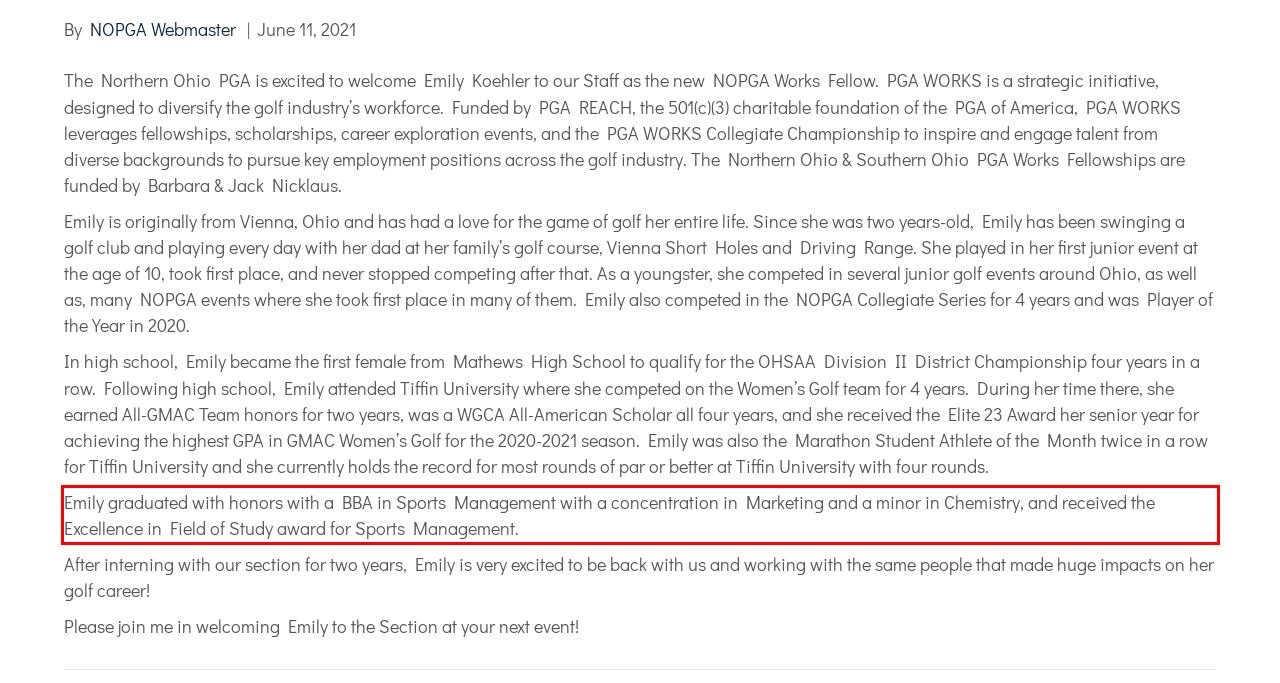Please extract the text content within the red bounding box on the webpage screenshot using OCR.

Emily graduated with honors with a BBA in Sports Management with a concentration in Marketing and a minor in Chemistry, and received the Excellence in Field of Study award for Sports Management.